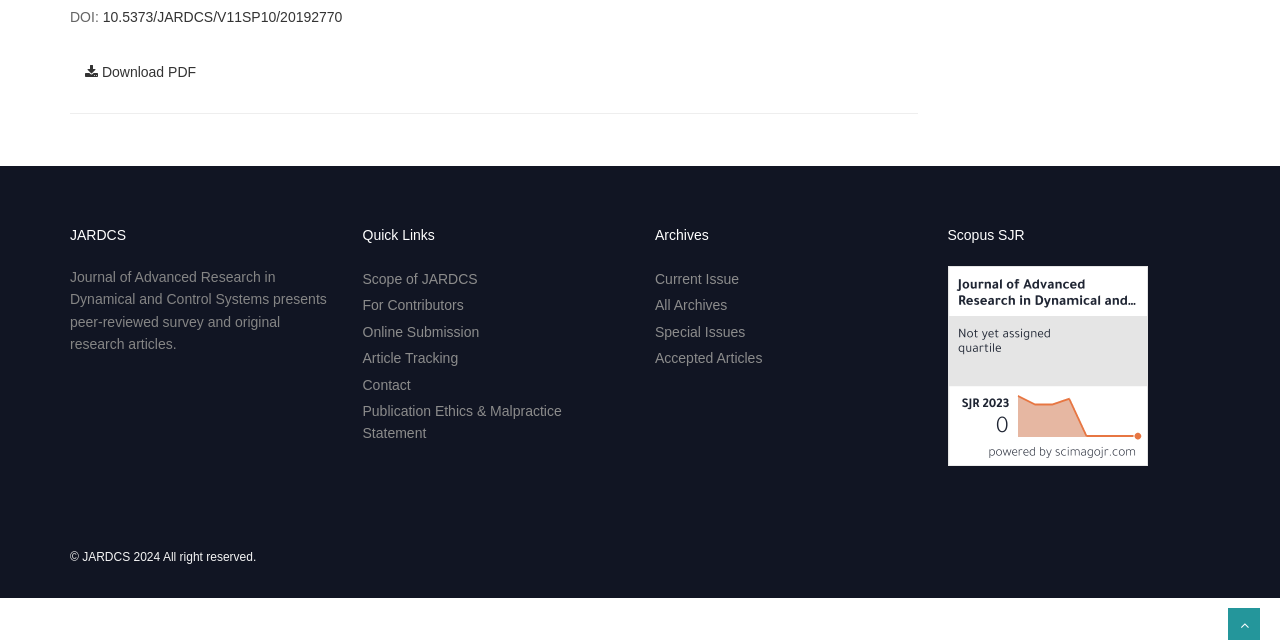Identify the bounding box of the HTML element described here: "Special Issues". Provide the coordinates as four float numbers between 0 and 1: [left, top, right, bottom].

[0.512, 0.506, 0.582, 0.531]